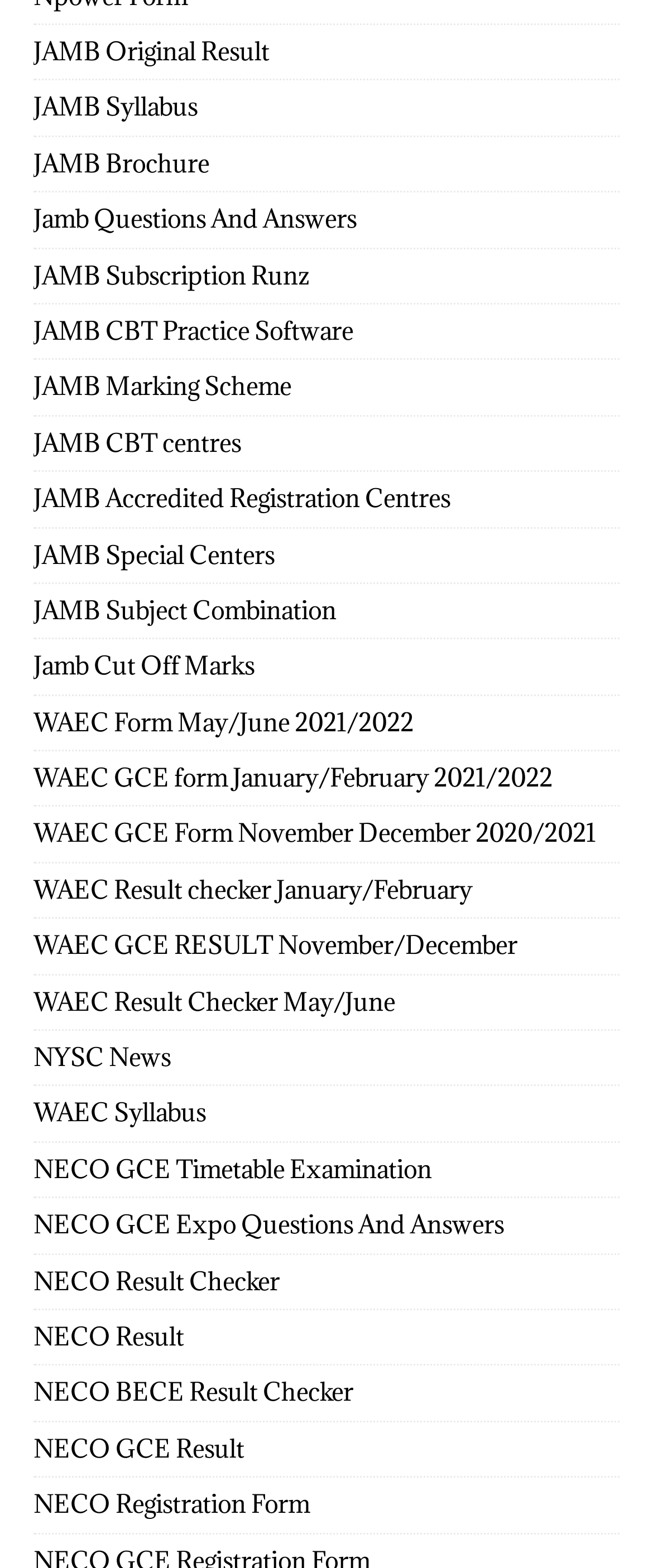Identify the bounding box coordinates of the region that should be clicked to execute the following instruction: "Access NECO GCE Timetable Examination".

[0.051, 0.729, 0.949, 0.763]